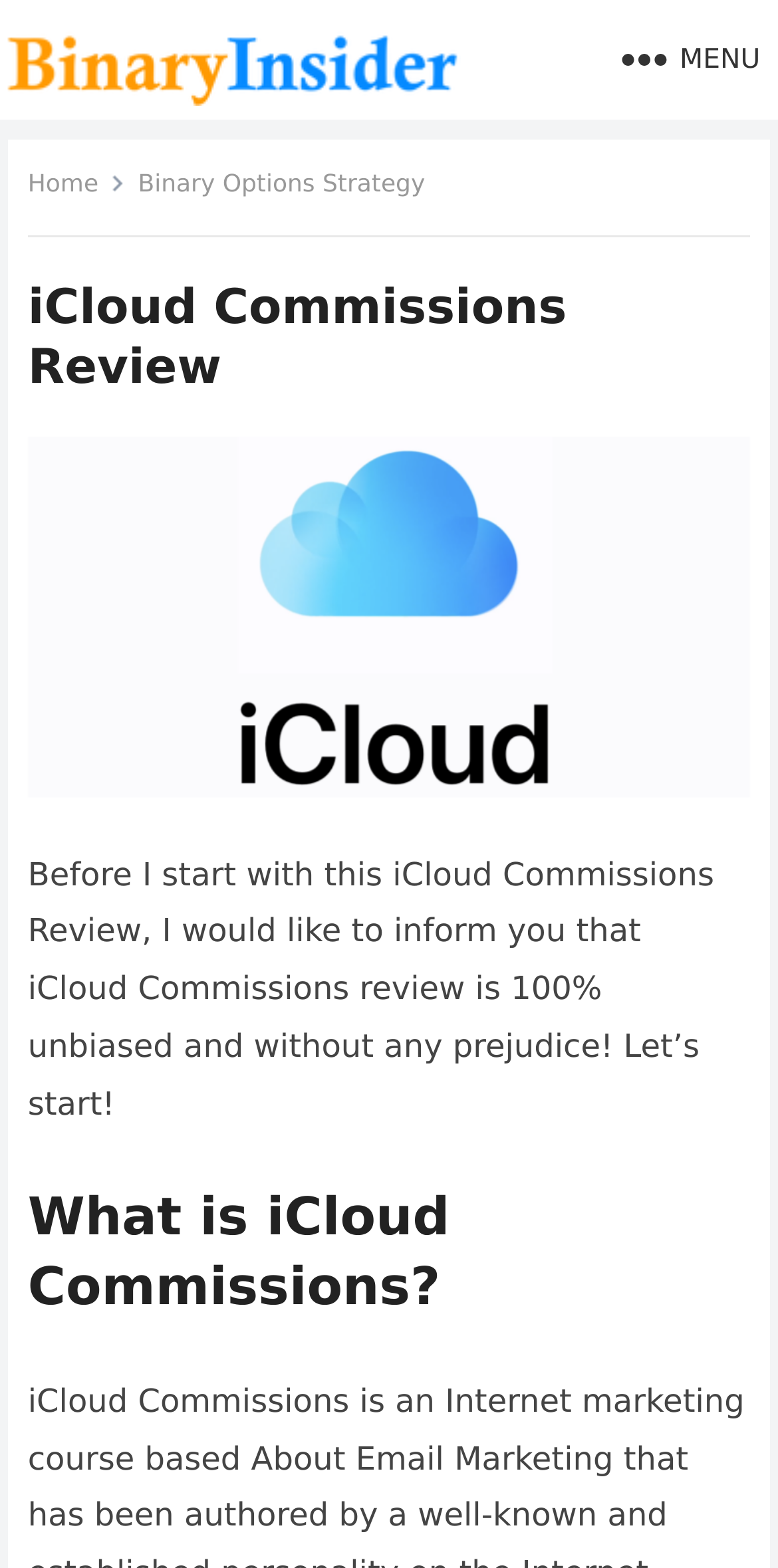What is the claim about the review on this webpage?
Make sure to answer the question with a detailed and comprehensive explanation.

The claim about the review can be determined by reading the static text at the top of the webpage, which states 'iCloud Commissions review is 100% unbiased and without any prejudice!'.